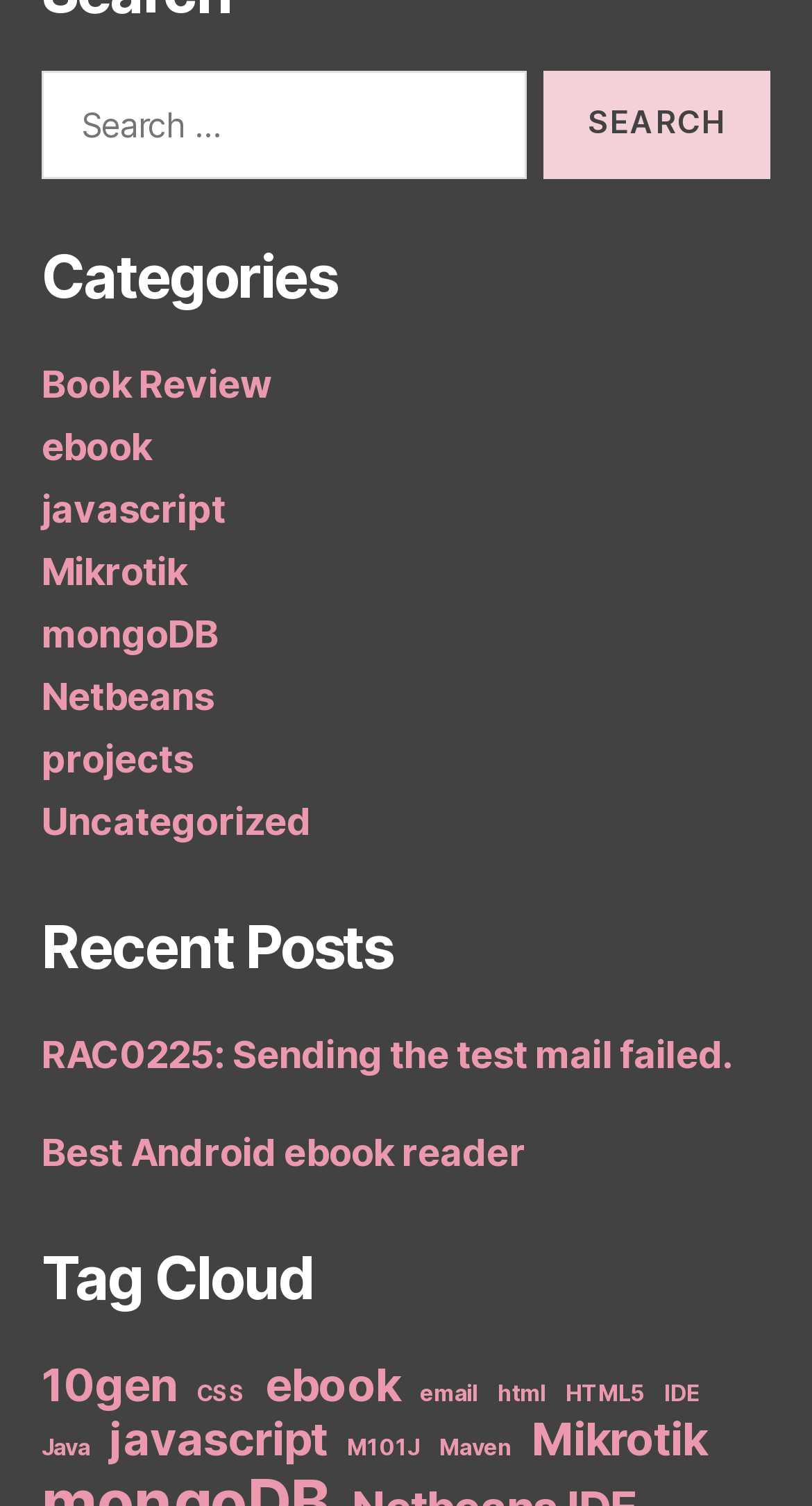Using the information in the image, give a comprehensive answer to the question: 
How many tags are listed in the Tag Cloud section?

The Tag Cloud section lists 12 tags, including '10gen', 'CSS', 'ebook', 'email', 'html', 'HTML5', 'IDE', 'Java', 'javascript', 'M101J', 'Maven', and 'Mikrotik'. Each tag is a link and indicates the number of items associated with it.